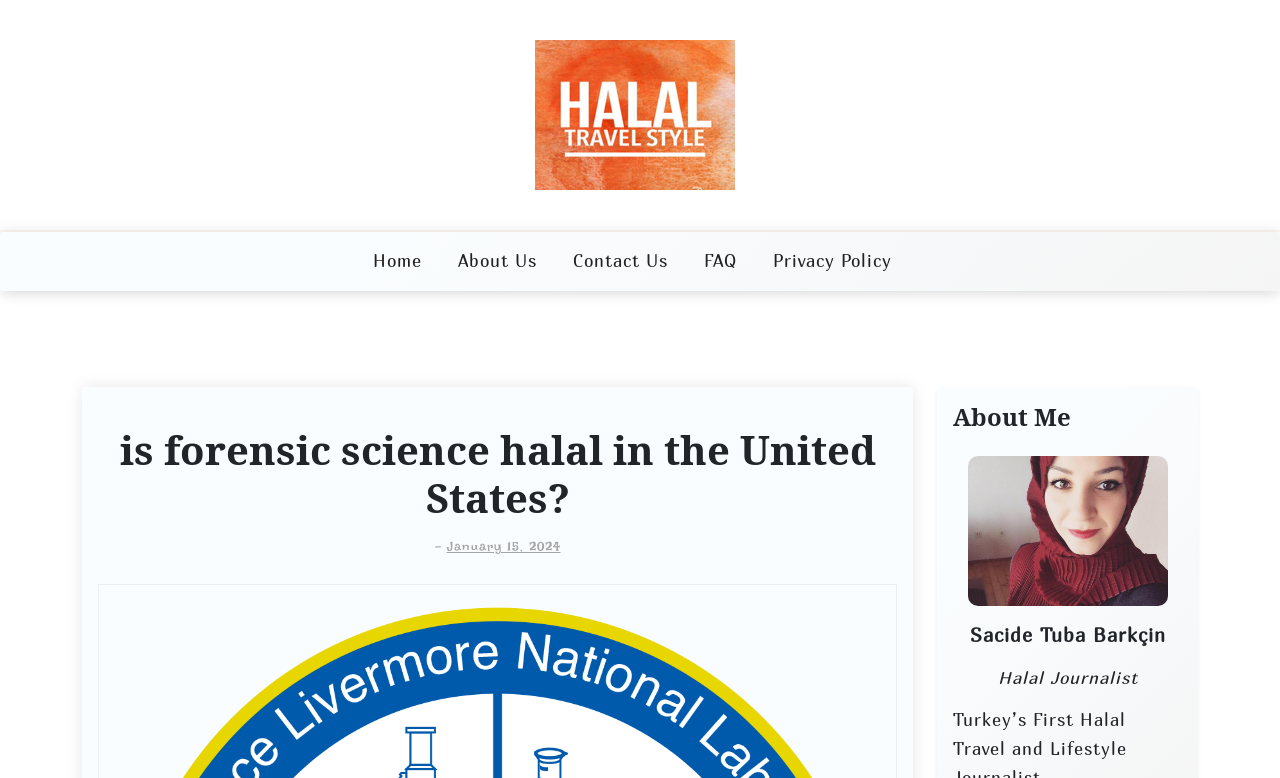Identify and provide the bounding box coordinates of the UI element described: "Privacy Policy". The coordinates should be formatted as [left, top, right, bottom], with each number being a float between 0 and 1.

[0.592, 0.298, 0.709, 0.374]